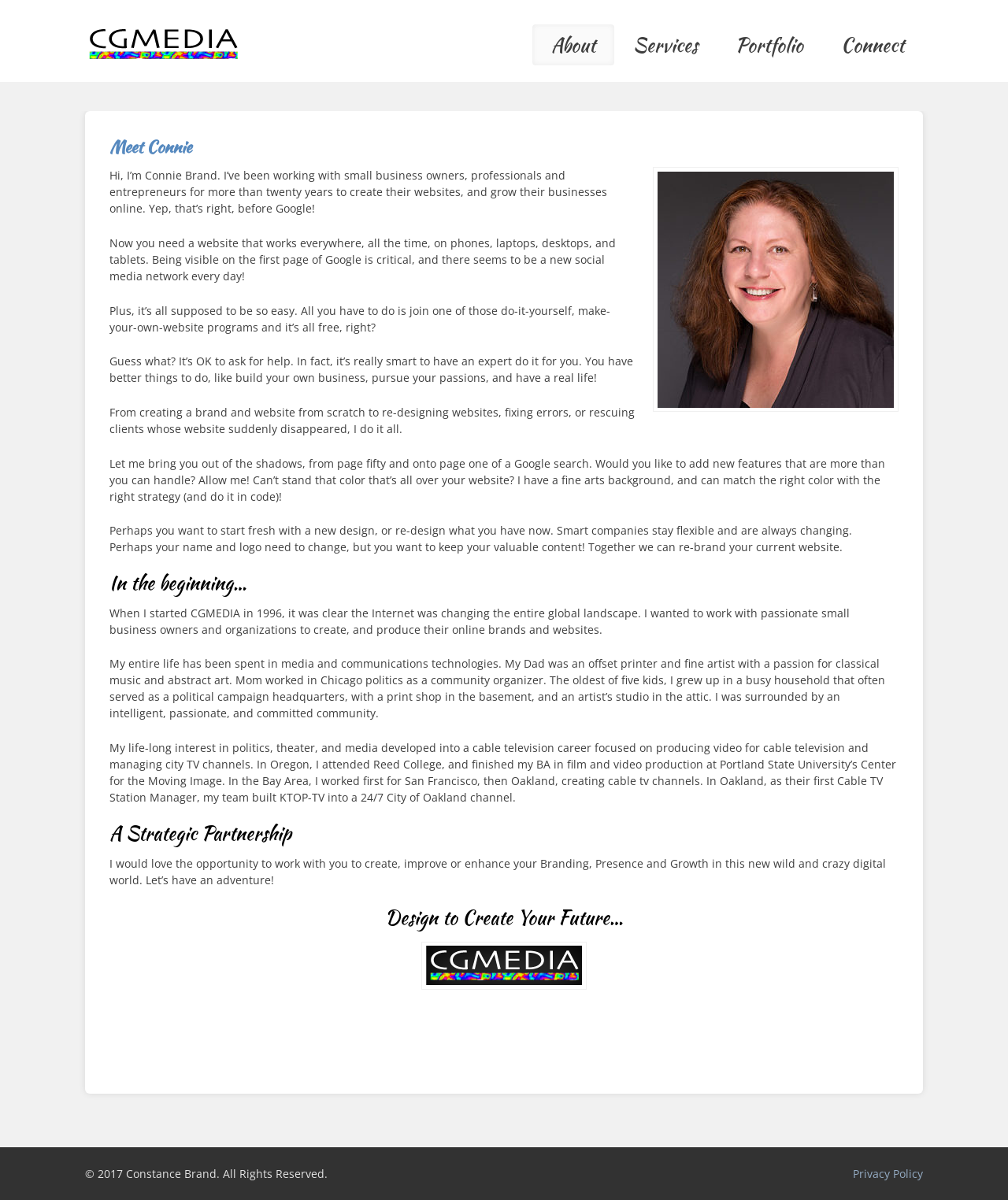Extract the bounding box coordinates for the described element: "title="CGMEDIA :: Branding. Presence. Growth."". The coordinates should be represented as four float numbers between 0 and 1: [left, top, right, bottom].

[0.084, 0.04, 0.239, 0.053]